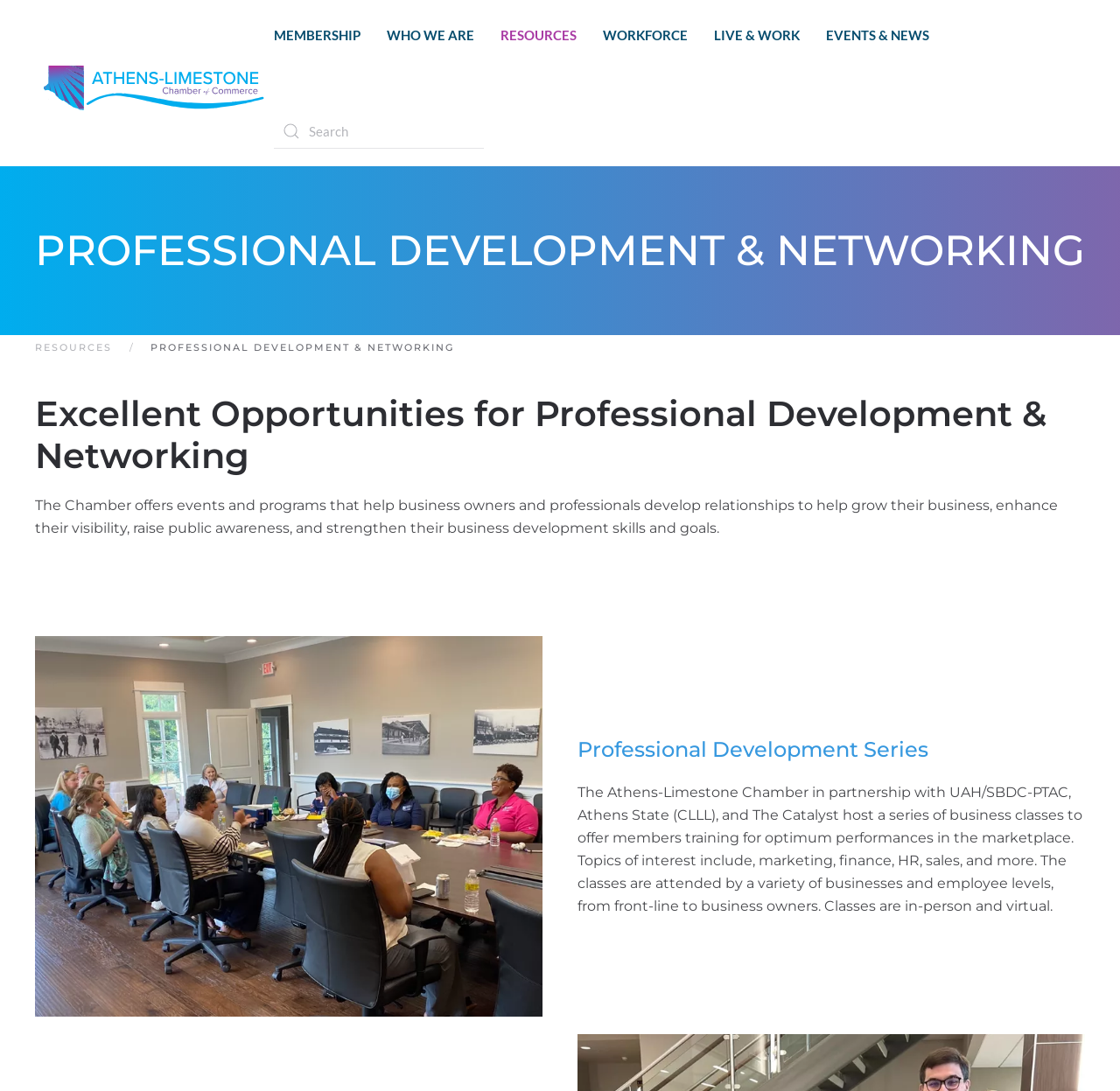What is the topic of the Professional Development Series?
Using the information from the image, give a concise answer in one word or a short phrase.

Business classes